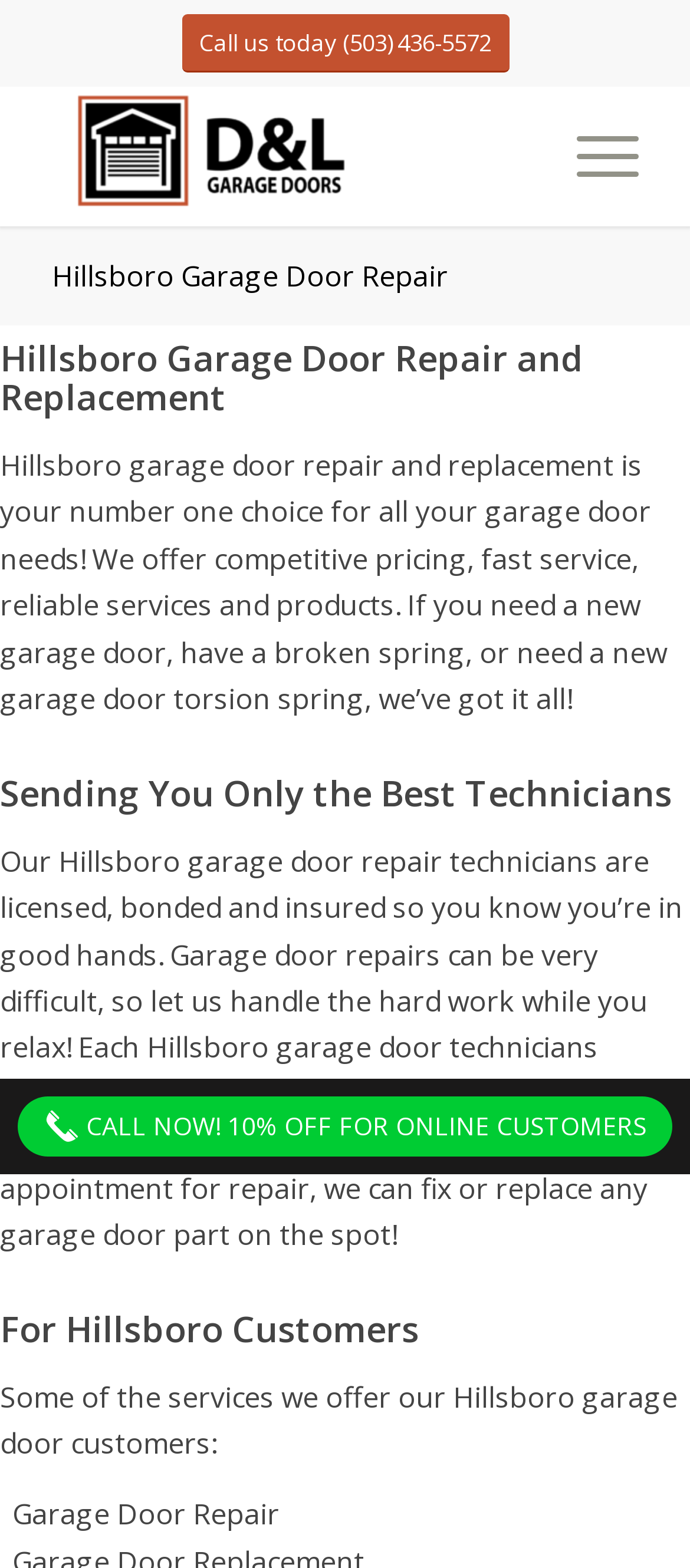Predict the bounding box of the UI element that fits this description: "Special pages".

None